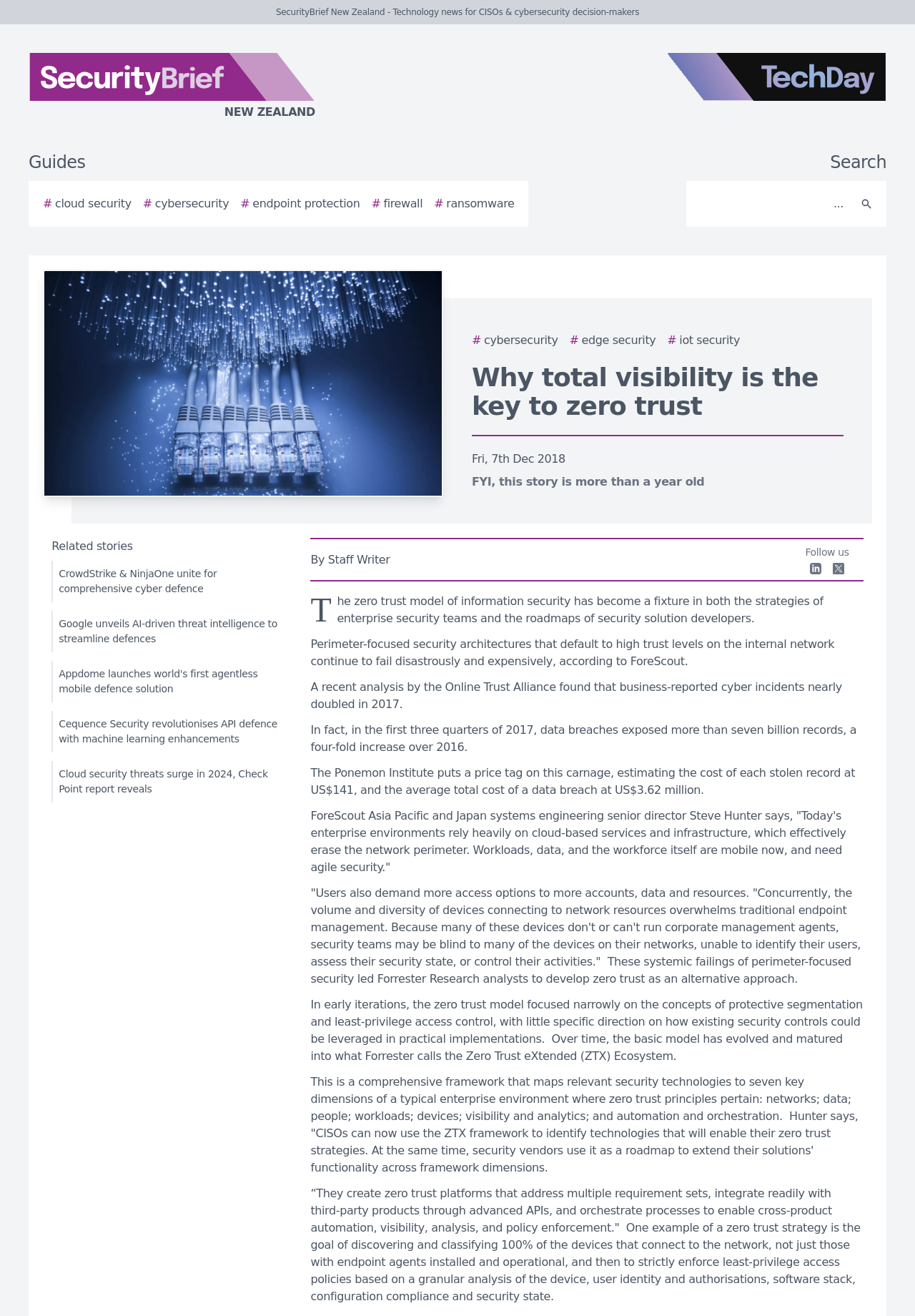Determine the coordinates of the bounding box that should be clicked to complete the instruction: "Read the article about zero trust". The coordinates should be represented by four float numbers between 0 and 1: [left, top, right, bottom].

[0.516, 0.275, 0.894, 0.319]